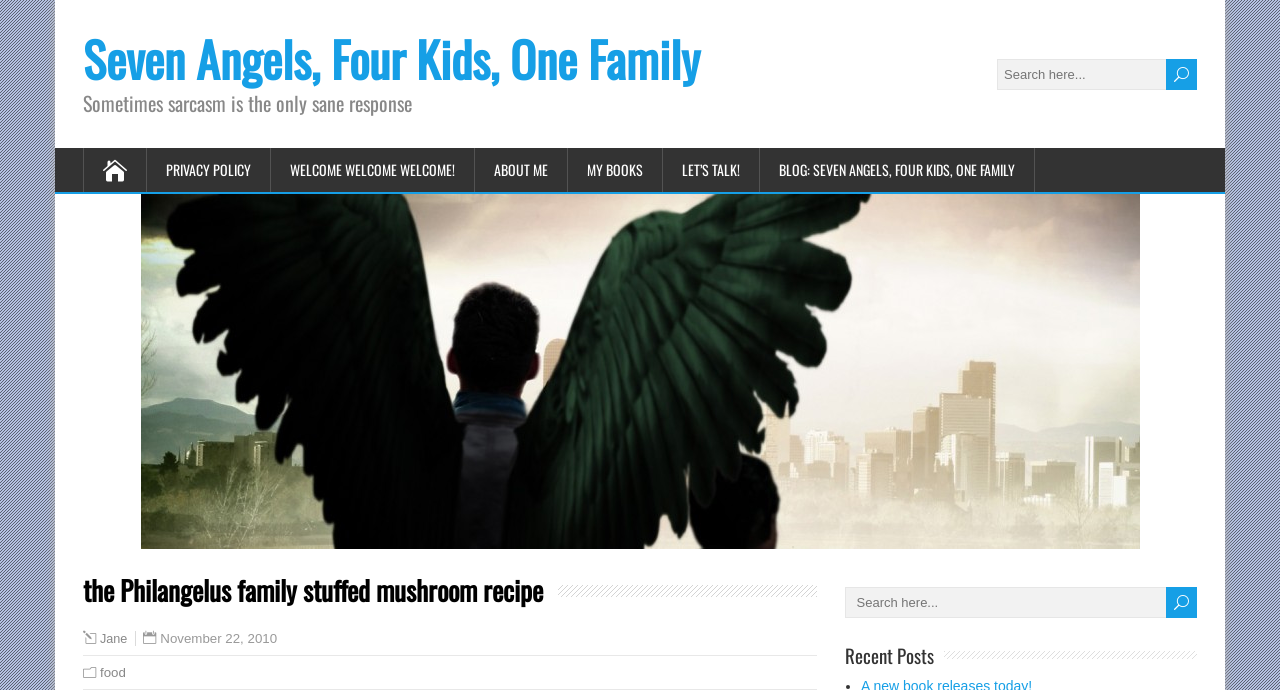How many search boxes are there on the page?
Using the information from the image, provide a comprehensive answer to the question.

I counted the number of textbox elements with the placeholder text 'Search here...' and found two such elements, which are likely to be search boxes.